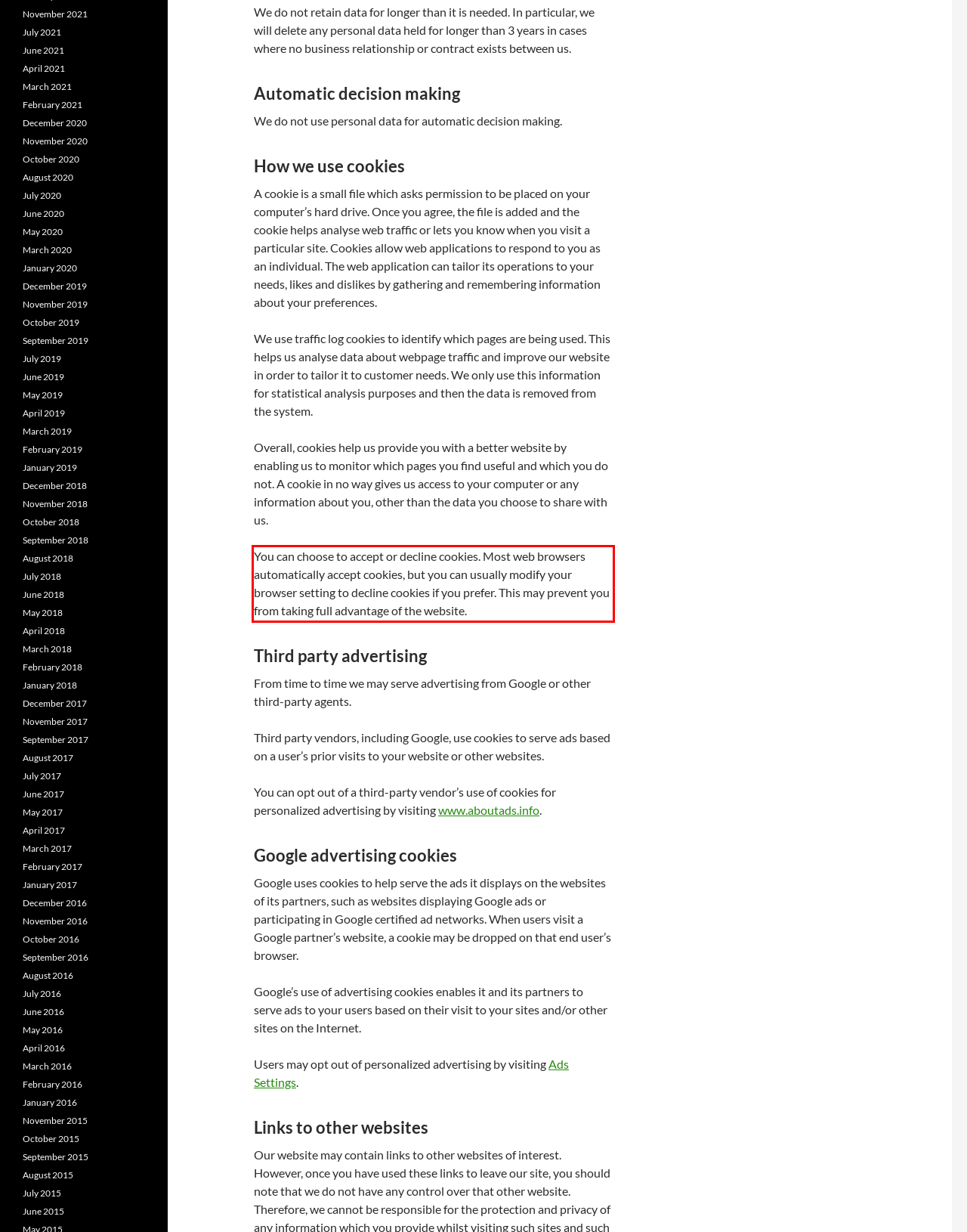You are provided with a screenshot of a webpage containing a red bounding box. Please extract the text enclosed by this red bounding box.

You can choose to accept or decline cookies. Most web browsers automatically accept cookies, but you can usually modify your browser setting to decline cookies if you prefer. This may prevent you from taking full advantage of the website.